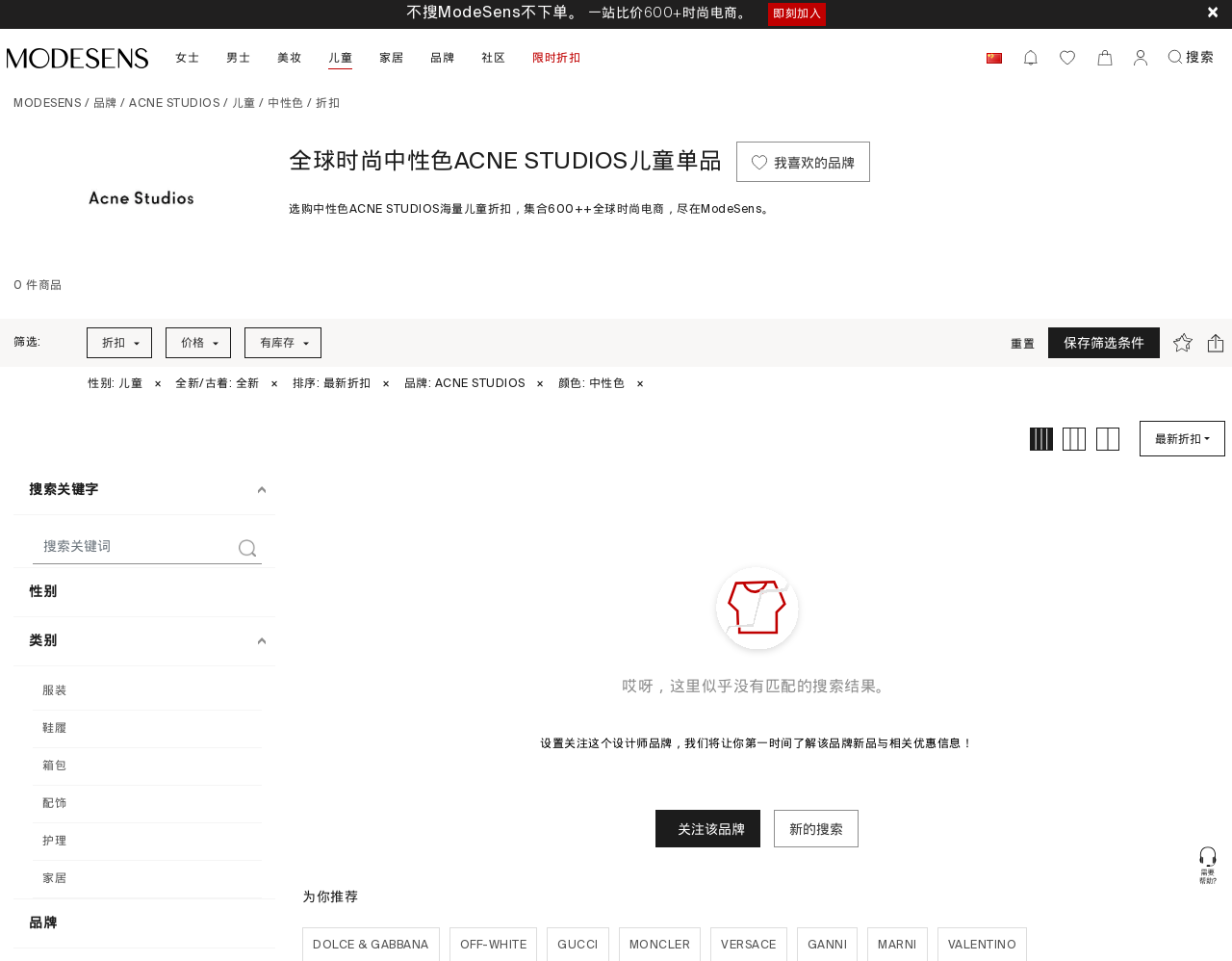Identify the bounding box coordinates of the specific part of the webpage to click to complete this instruction: "Search for something".

[0.947, 0.05, 0.985, 0.071]